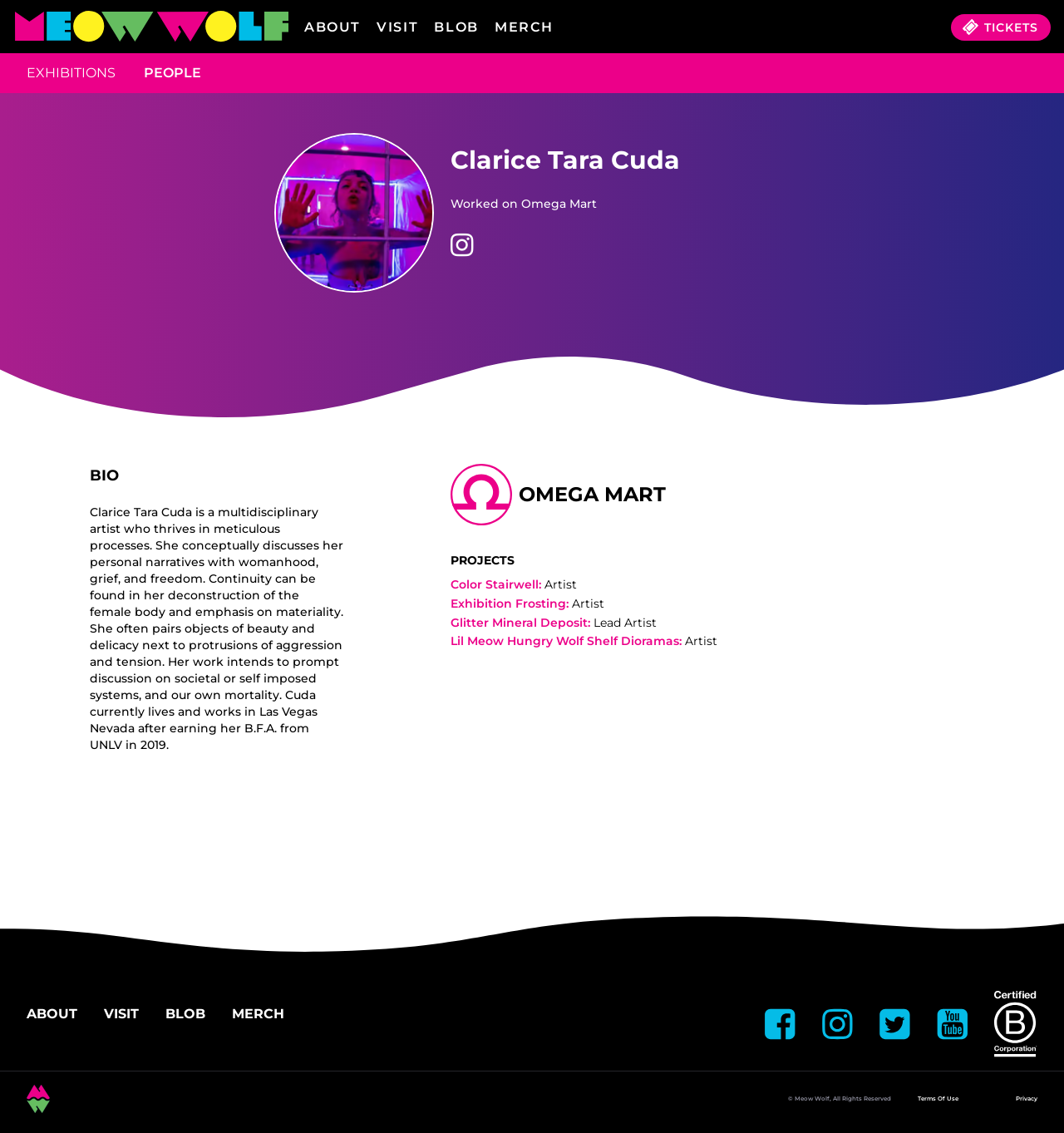Identify the bounding box coordinates for the UI element that matches this description: "Solutions".

None